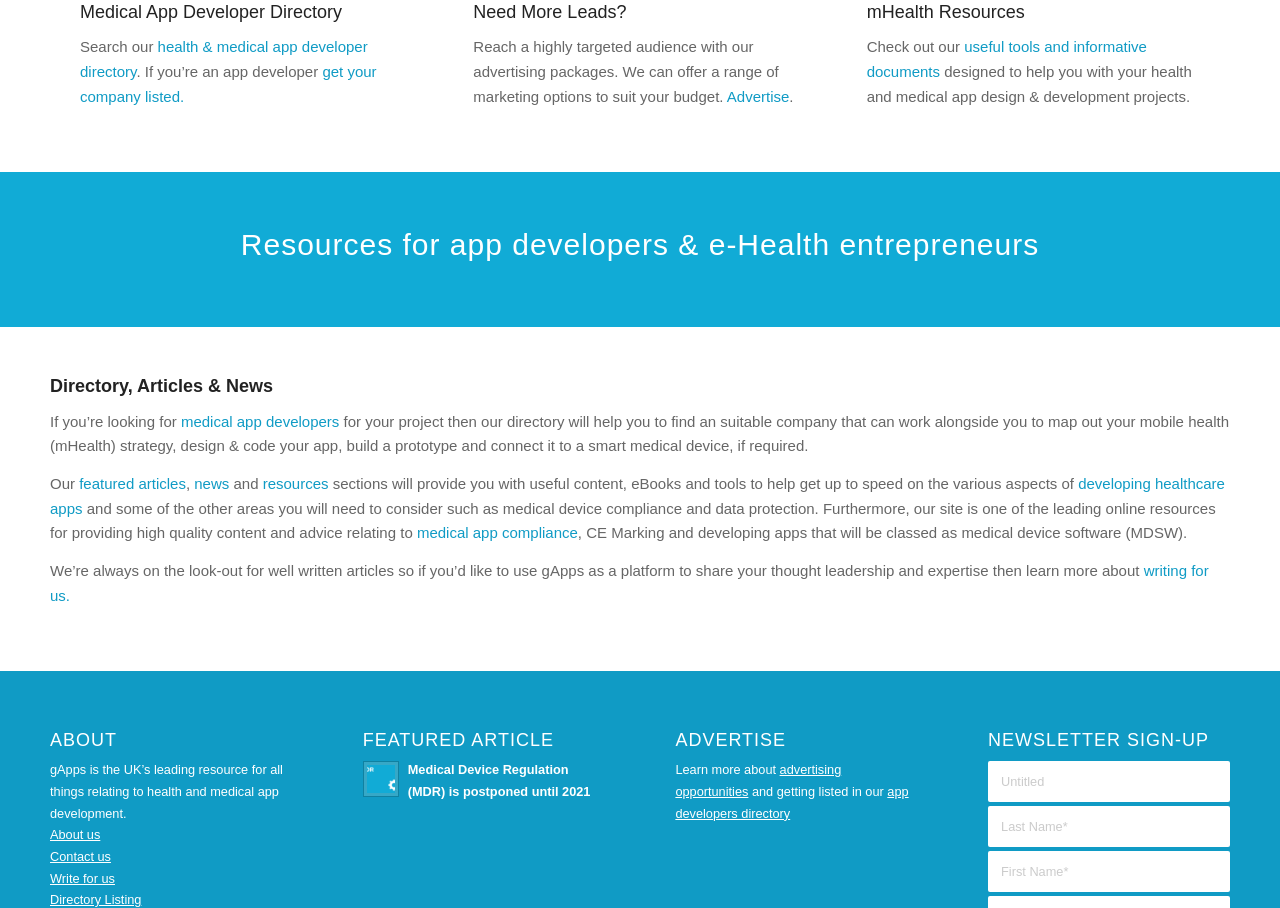What can you do with the advertising packages on this website?
Look at the image and provide a detailed response to the question.

According to the text 'Reach a highly targeted audience with our advertising packages. We can offer a range of marketing options to suit your budget.', the advertising packages on this website allow you to reach a highly targeted audience, suggesting that they can help you advertise your product or service to a specific group of people.